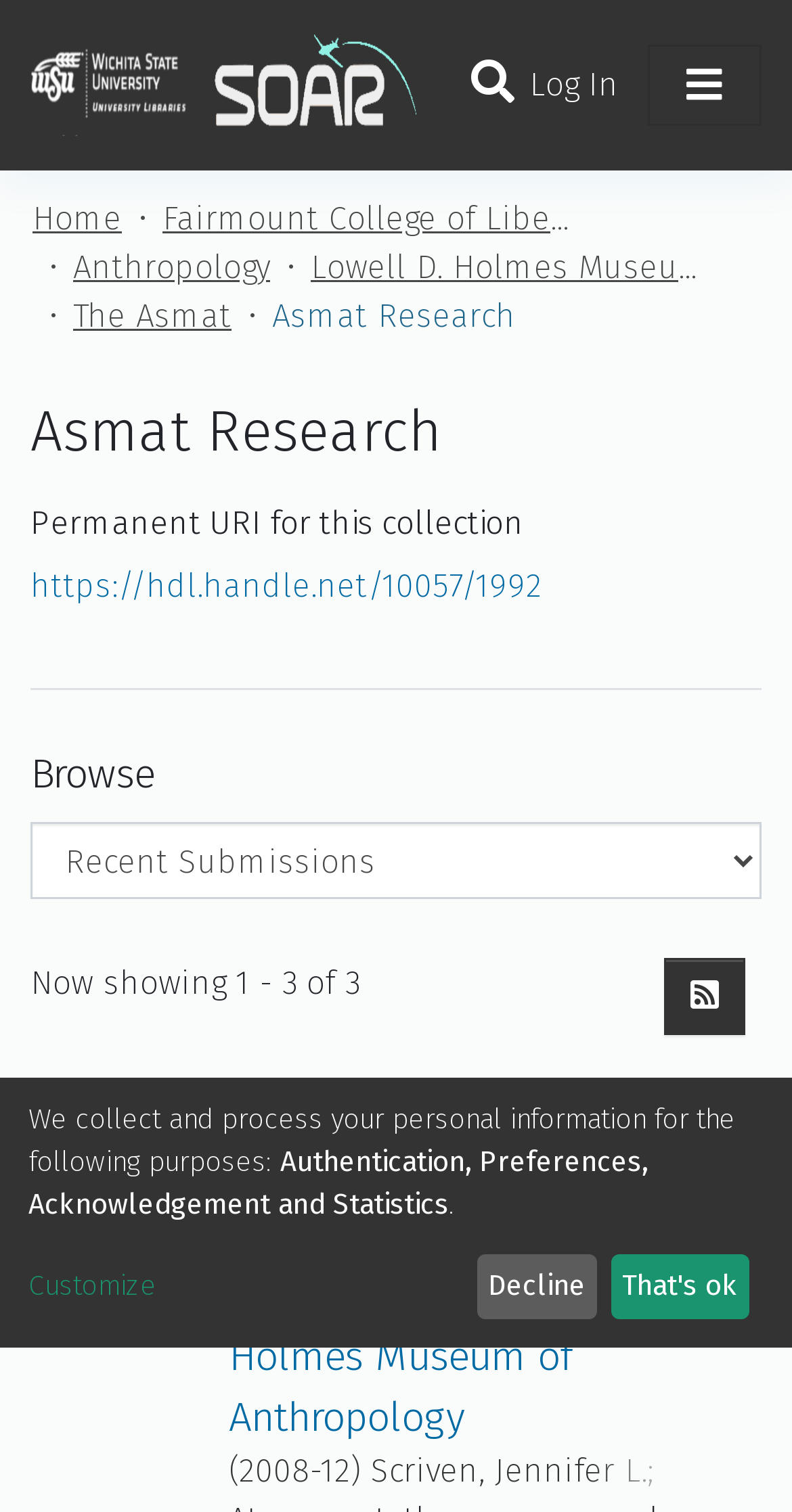Create a full and detailed caption for the entire webpage.

The webpage is titled "Asmat Research" and appears to be a repository or collection of research materials. At the top left, there is a repository logo, and next to it, a user profile bar with a search function, a log-in button, and a toggle navigation button. Below the user profile bar, there is a breadcrumb navigation menu that shows the current location within the repository, with links to "Home", "Fairmount College of Liberal Arts and Sciences", "Anthropology", "Lowell D. Holmes Museum of Anthropology", "The Asmat", and "Asmat Research".

On the left side of the page, there is a navigation menu with links to "Communities & Collections", "All of SOAR", and "Statistics". Below this menu, there is a header section with a heading "Asmat Research" and a subheading "Permanent URI for this collection" with a link to the URI.

The main content of the page is divided into sections. The first section is titled "Browse" and has a dropdown menu to browse communities or collections. The second section is titled "Recent Submissions" and displays a list of three items, with a syndication feed link and a thumbnail image on the right side. Each item in the list has a title, a description, and metadata information such as date and author.

At the bottom of the page, there is a notice about collecting and processing personal information, with a link to customize and buttons to decline or accept.